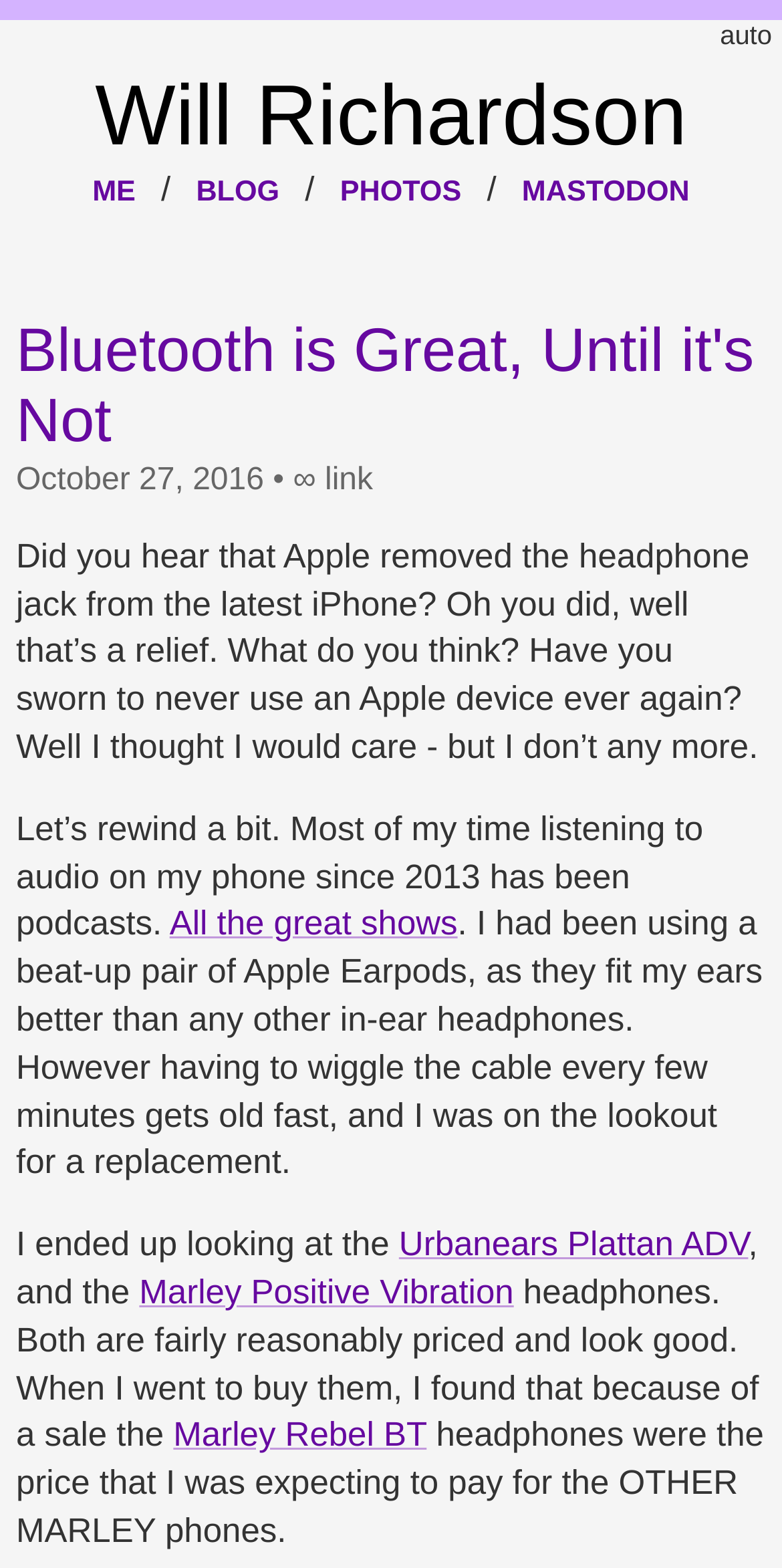Bounding box coordinates are specified in the format (top-left x, top-left y, bottom-right x, bottom-right y). All values are floating point numbers bounded between 0 and 1. Please provide the bounding box coordinate of the region this sentence describes: Urbanears Plattan ADV

[0.51, 0.782, 0.957, 0.806]